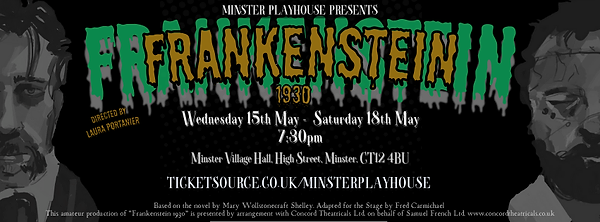Use a single word or phrase to answer the following:
Who directed the play?

Laura Fortnight